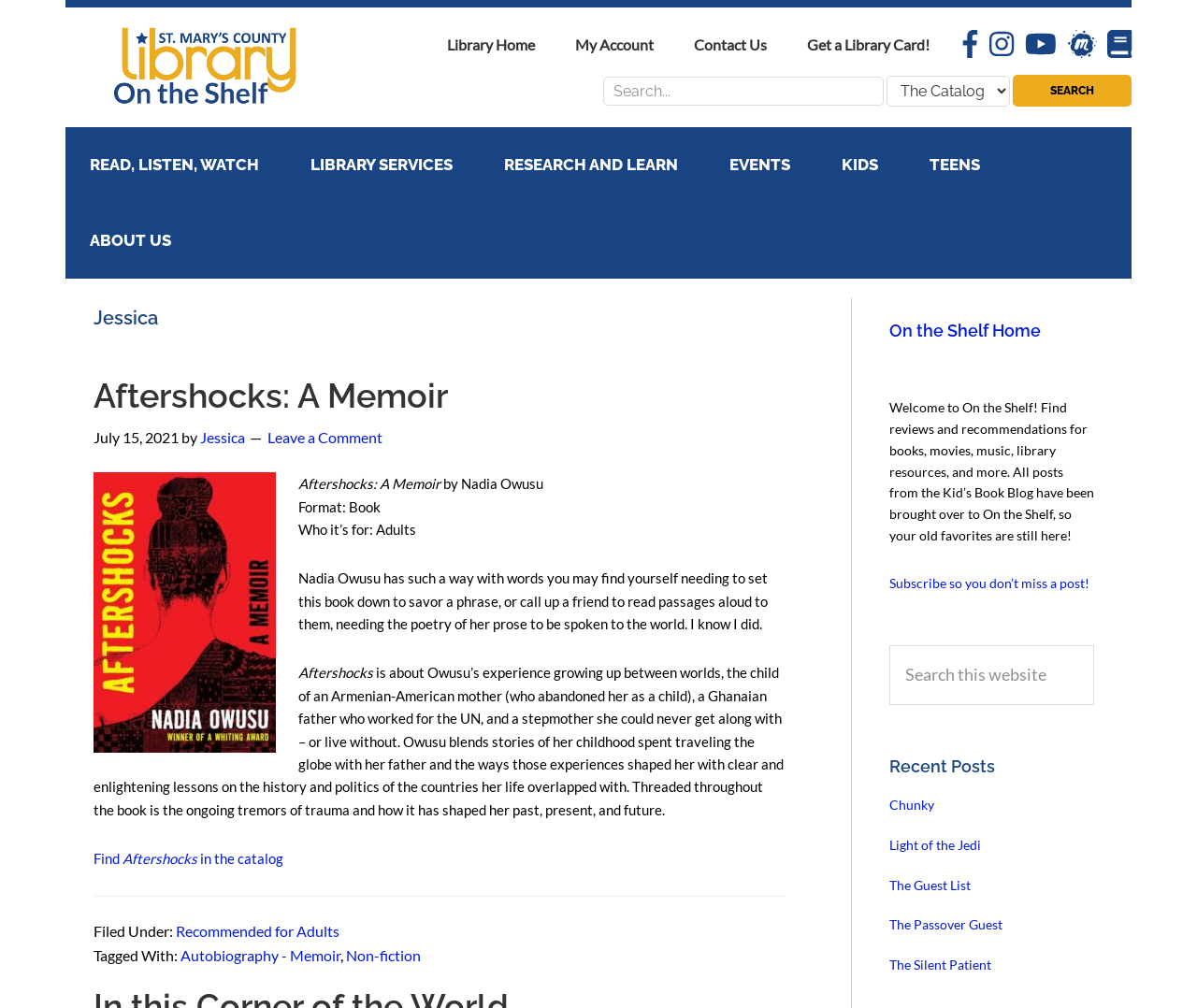Carefully examine the image and provide an in-depth answer to the question: What is the format of the book 'Aftershocks: A Memoir'?

The answer can be found in the article section of the webpage, where the book 'Aftershocks: A Memoir' is described. The format of the book is mentioned as 'Book'.